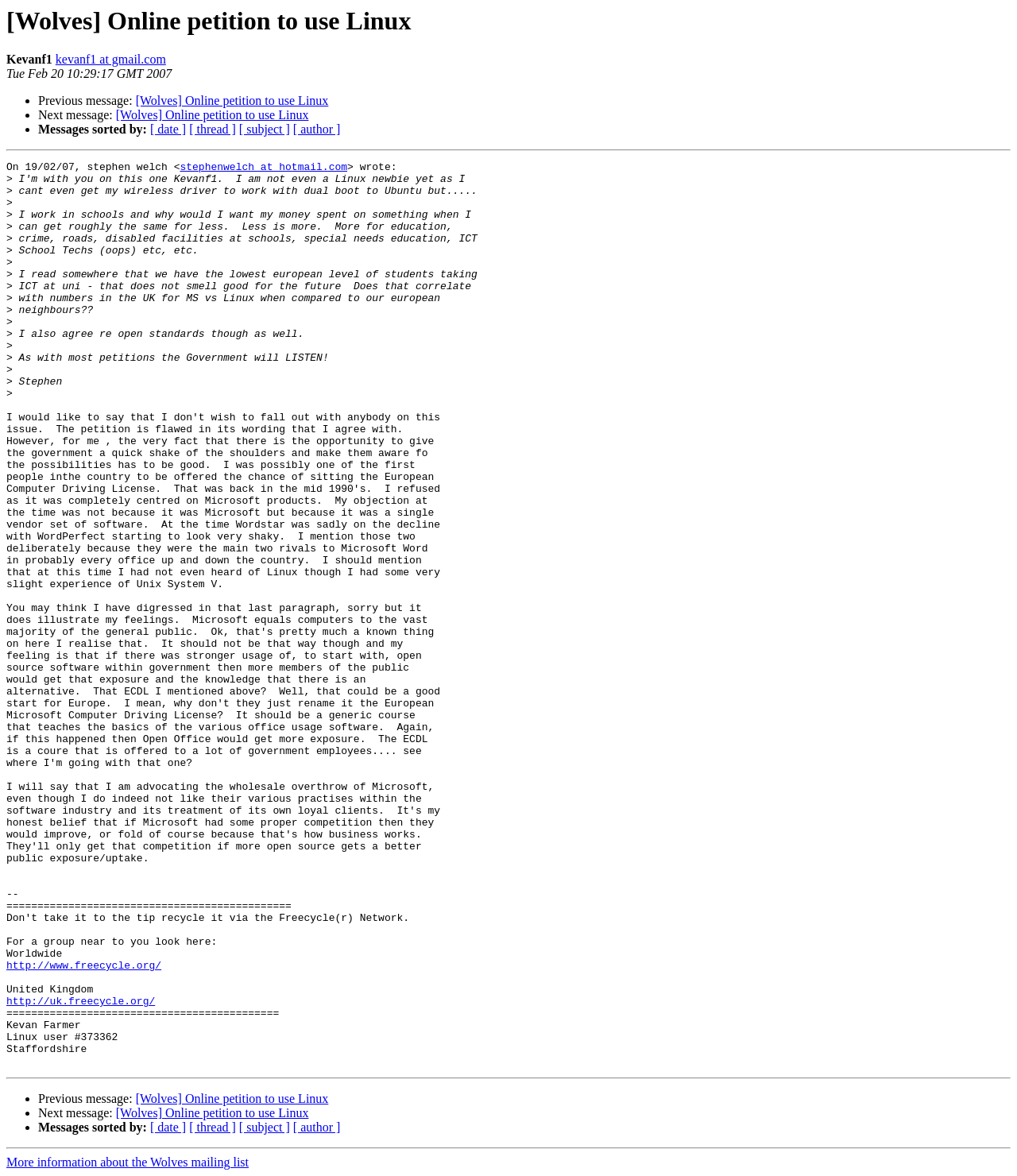Please identify the bounding box coordinates of where to click in order to follow the instruction: "Visit the Freecycle website".

[0.006, 0.817, 0.159, 0.827]